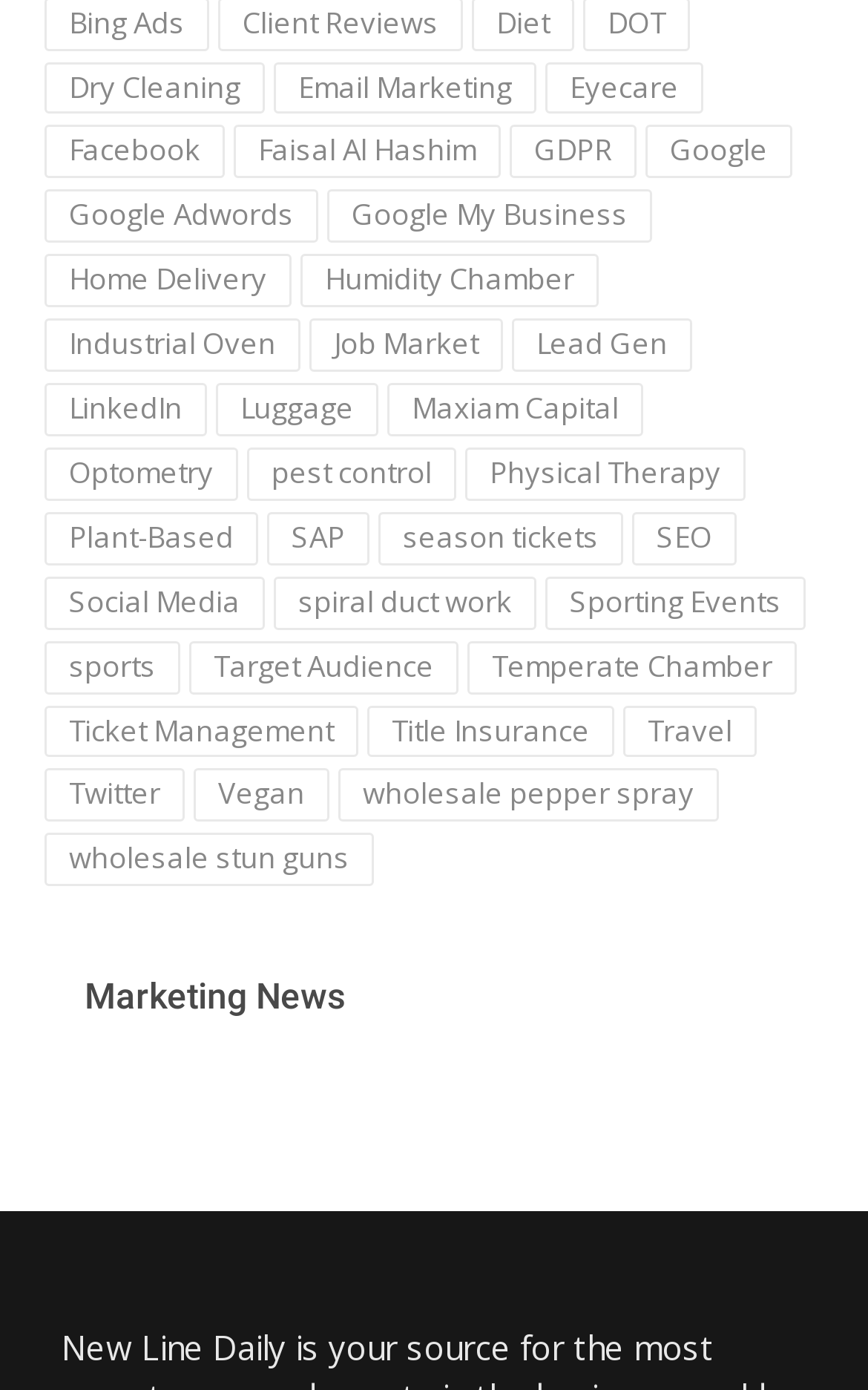Identify the bounding box coordinates of the region that needs to be clicked to carry out this instruction: "Explore Google Adwords". Provide these coordinates as four float numbers ranging from 0 to 1, i.e., [left, top, right, bottom].

[0.051, 0.137, 0.367, 0.175]